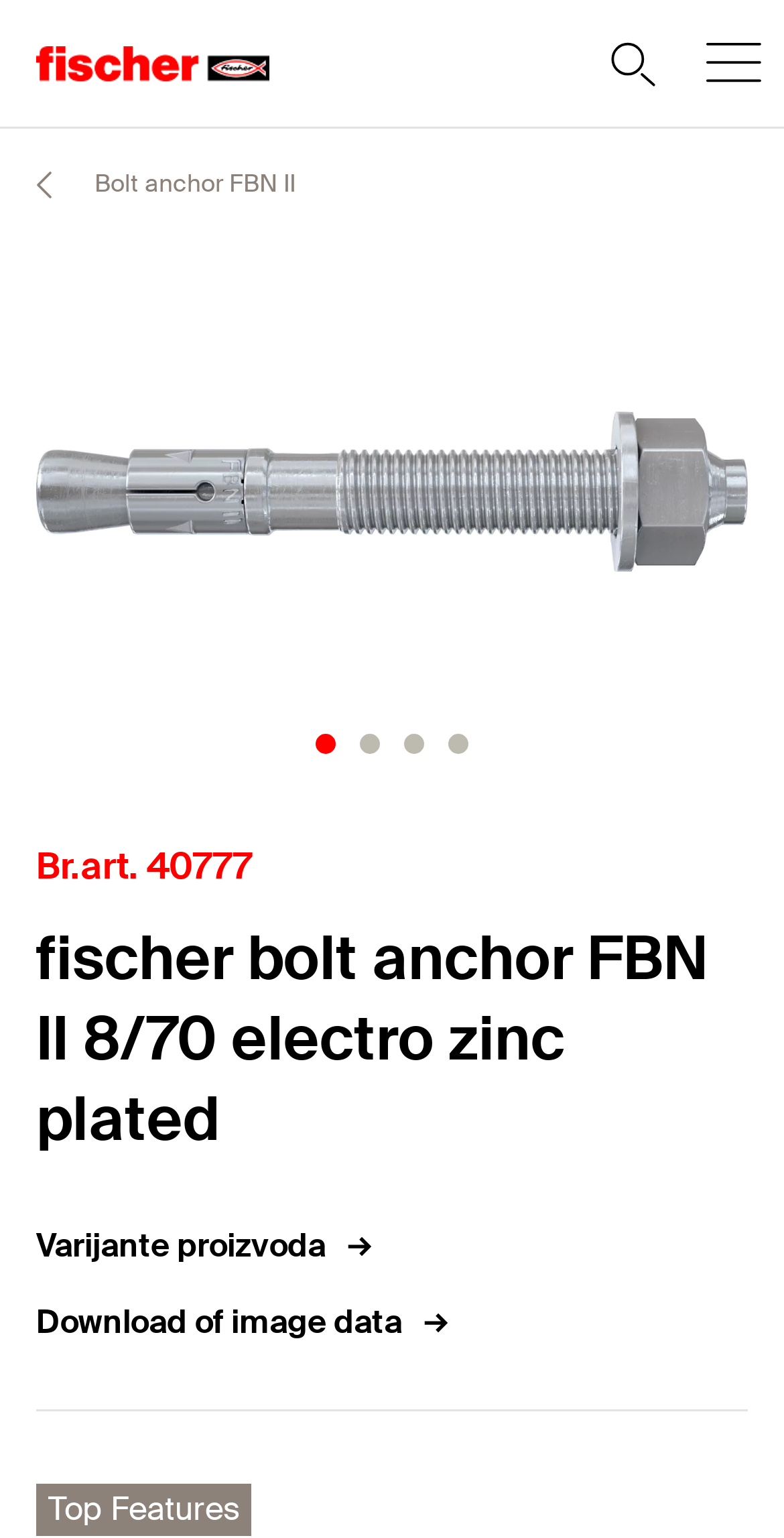Provide the bounding box coordinates of the section that needs to be clicked to accomplish the following instruction: "Select the first slide."

[0.403, 0.477, 0.428, 0.49]